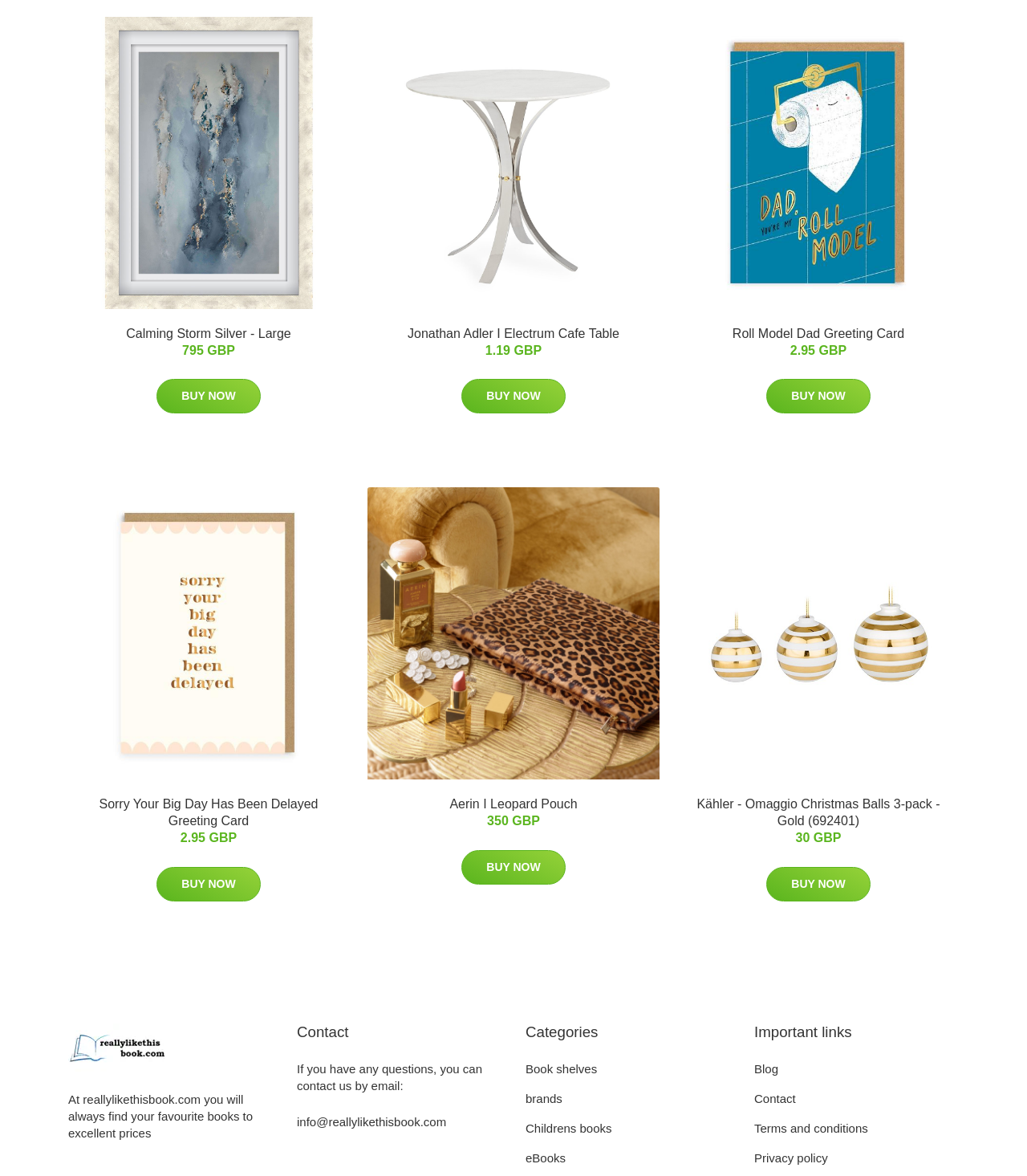Provide the bounding box coordinates of the HTML element described as: "Buy Now". The bounding box coordinates should be four float numbers between 0 and 1, i.e., [left, top, right, bottom].

[0.746, 0.322, 0.847, 0.352]